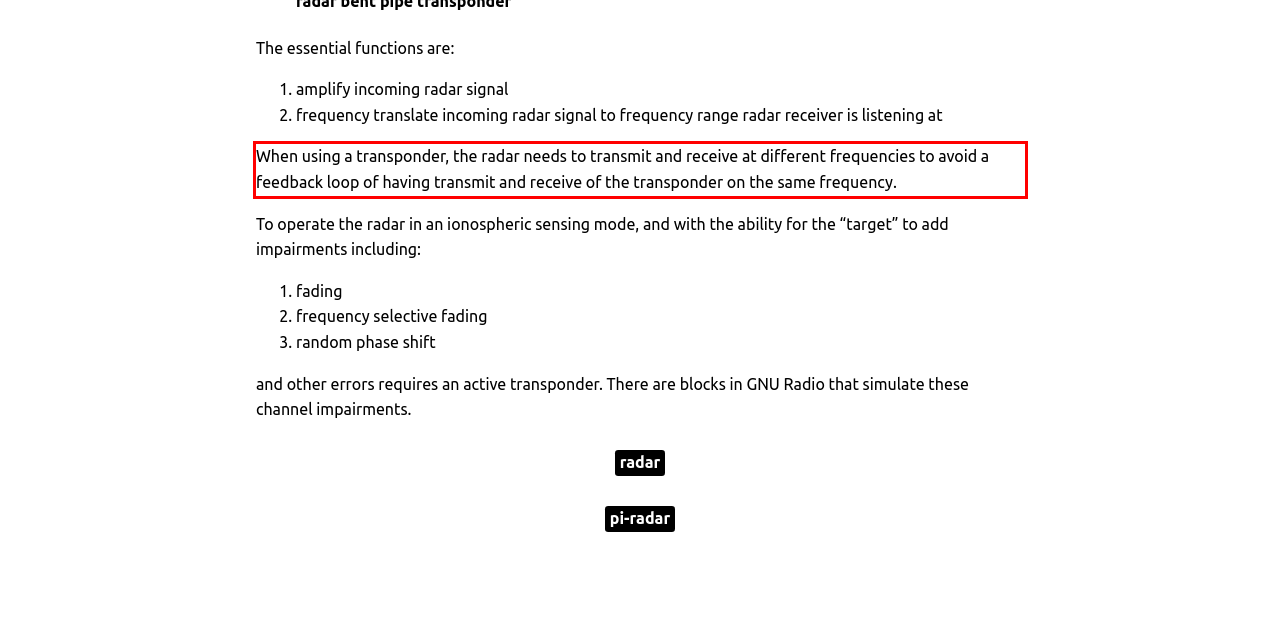You have a webpage screenshot with a red rectangle surrounding a UI element. Extract the text content from within this red bounding box.

When using a transponder, the radar needs to transmit and receive at different frequencies to avoid a feedback loop of having transmit and receive of the transponder on the same frequency.